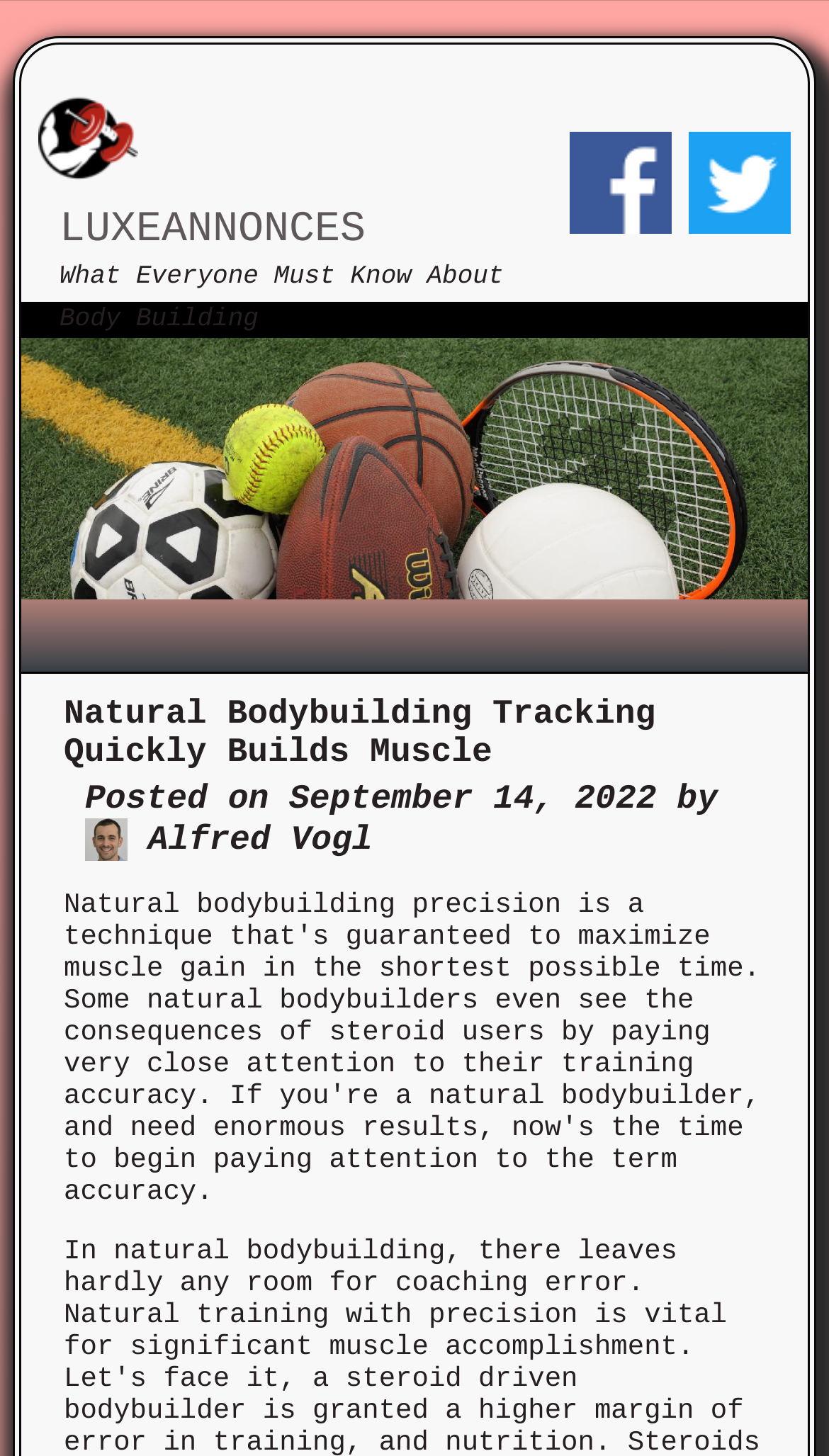Please respond to the question using a single word or phrase:
What is the website's logo?

luxeannonces.com